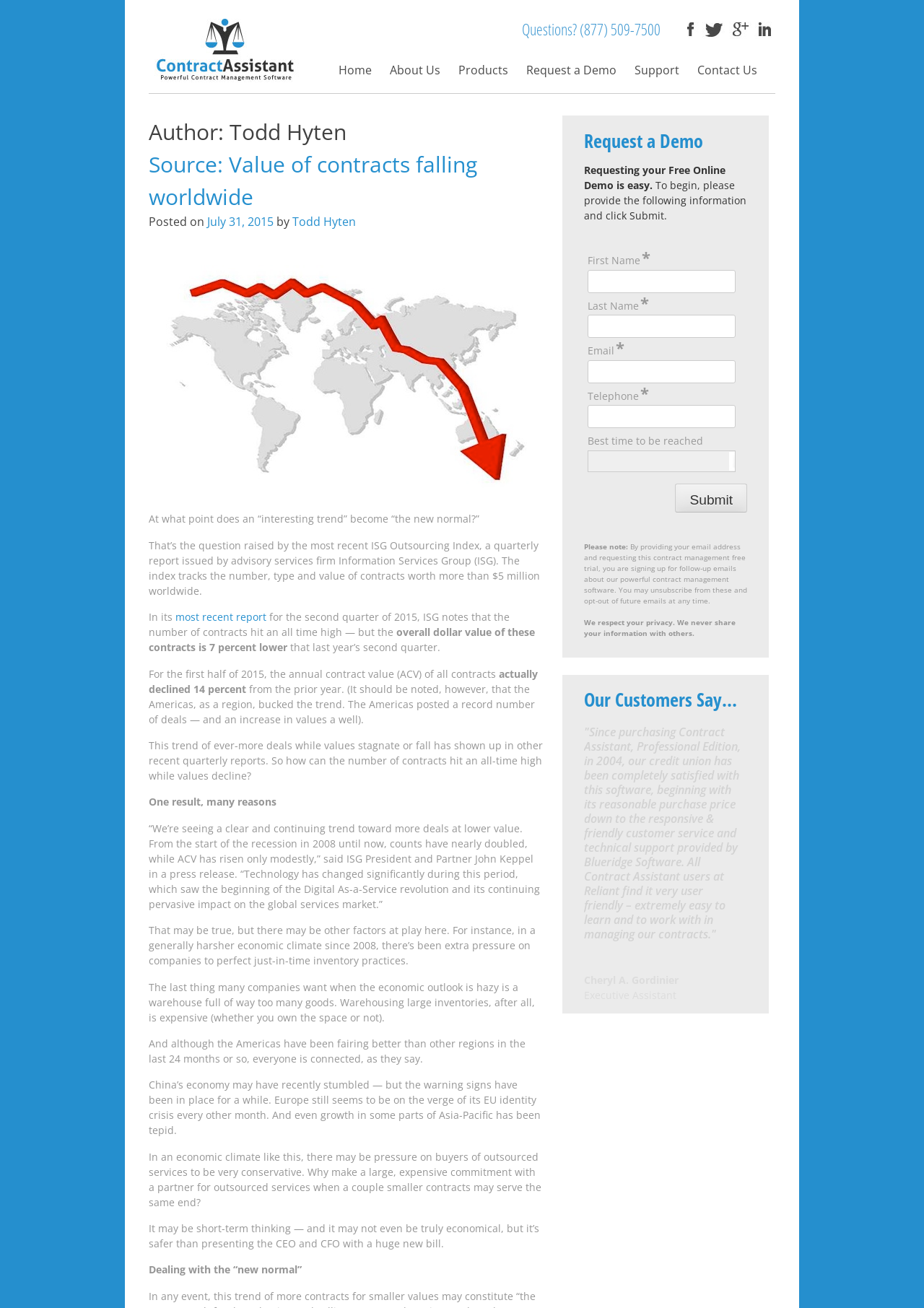Point out the bounding box coordinates of the section to click in order to follow this instruction: "Click on the 'About Us' link".

[0.422, 0.047, 0.477, 0.06]